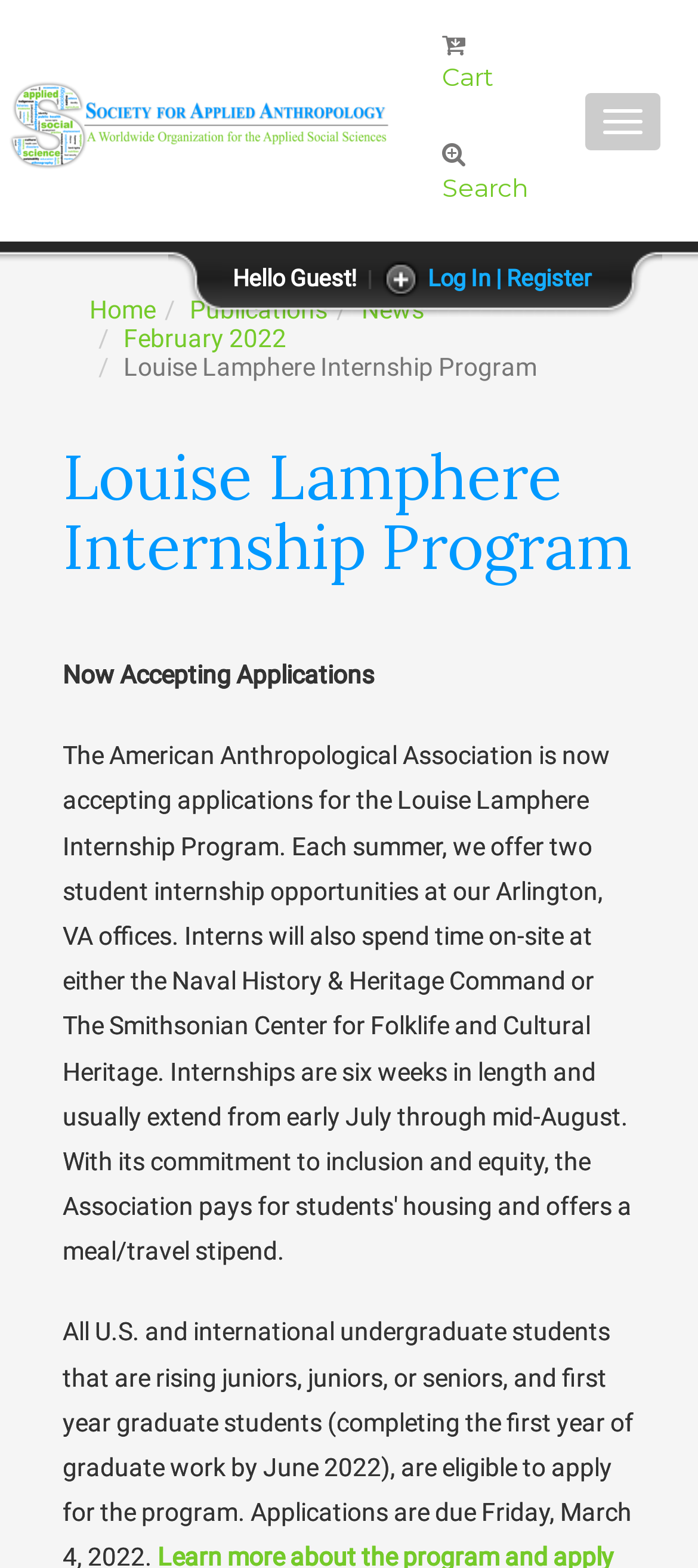Pinpoint the bounding box coordinates of the clickable area needed to execute the instruction: "View cart". The coordinates should be specified as four float numbers between 0 and 1, i.e., [left, top, right, bottom].

[0.633, 0.039, 0.708, 0.06]